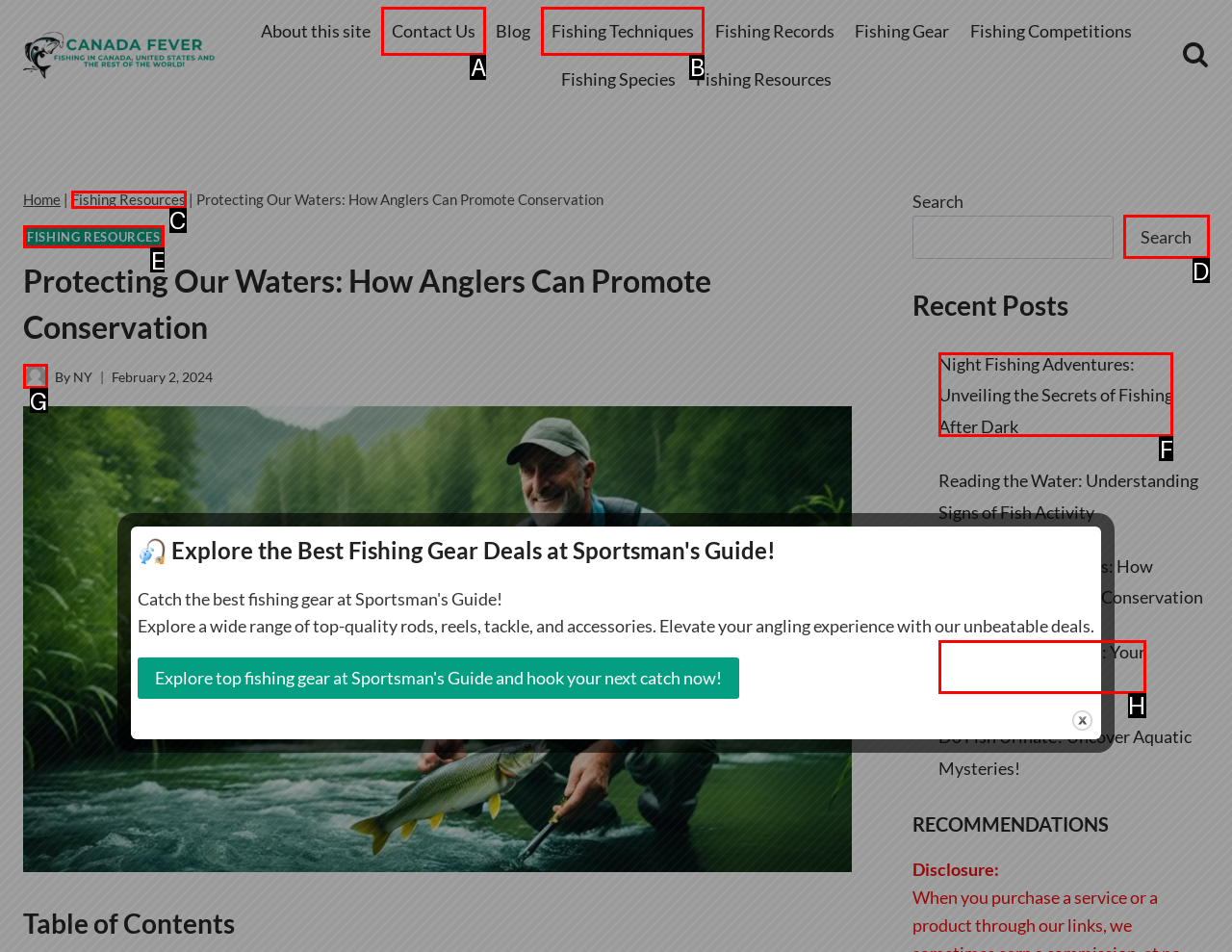From the given options, tell me which letter should be clicked to complete this task: Search for a topic
Answer with the letter only.

None